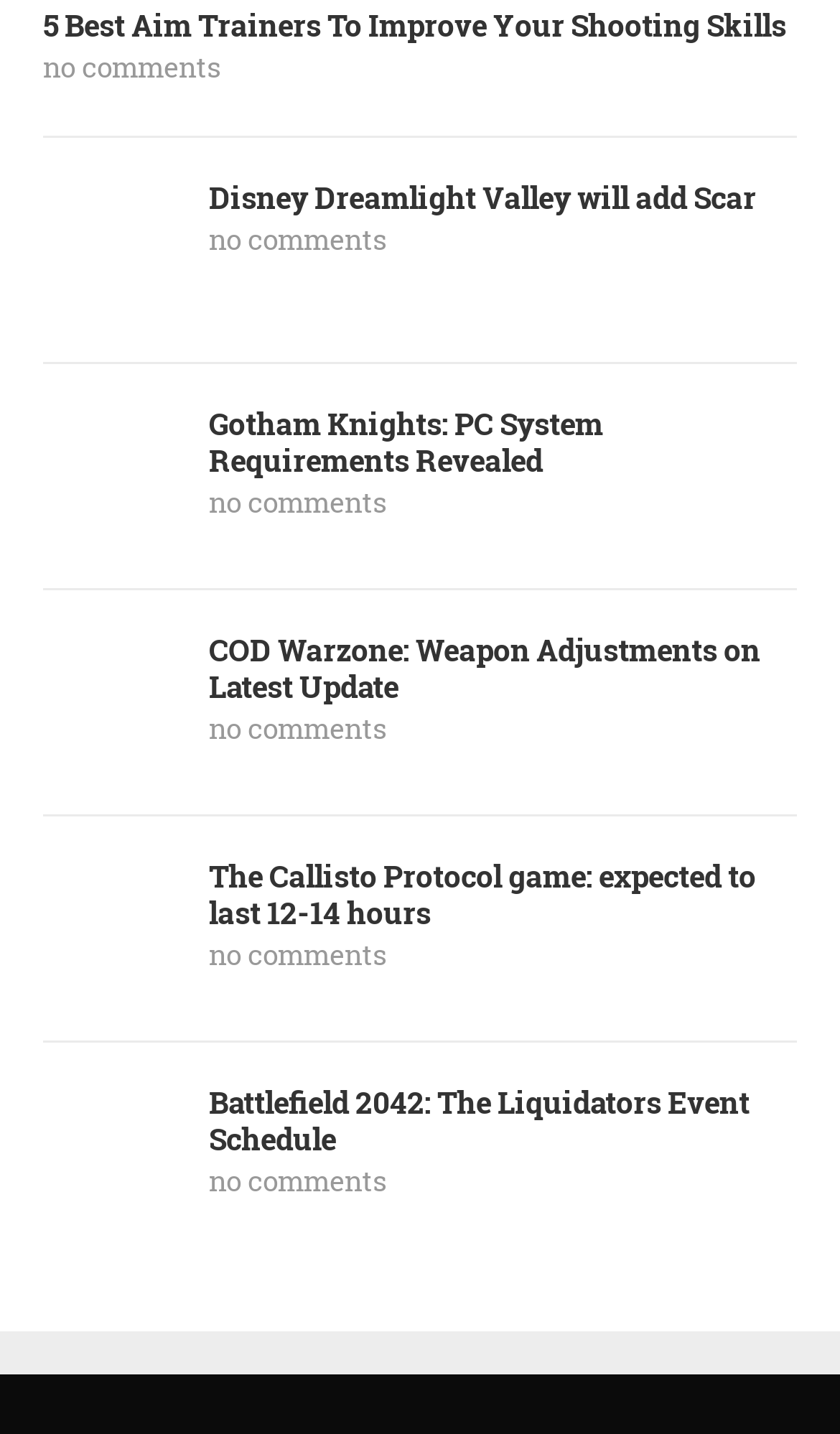Please identify the bounding box coordinates of the clickable element to fulfill the following instruction: "View COD Warzone weapon adjustments". The coordinates should be four float numbers between 0 and 1, i.e., [left, top, right, bottom].

[0.051, 0.442, 0.949, 0.493]